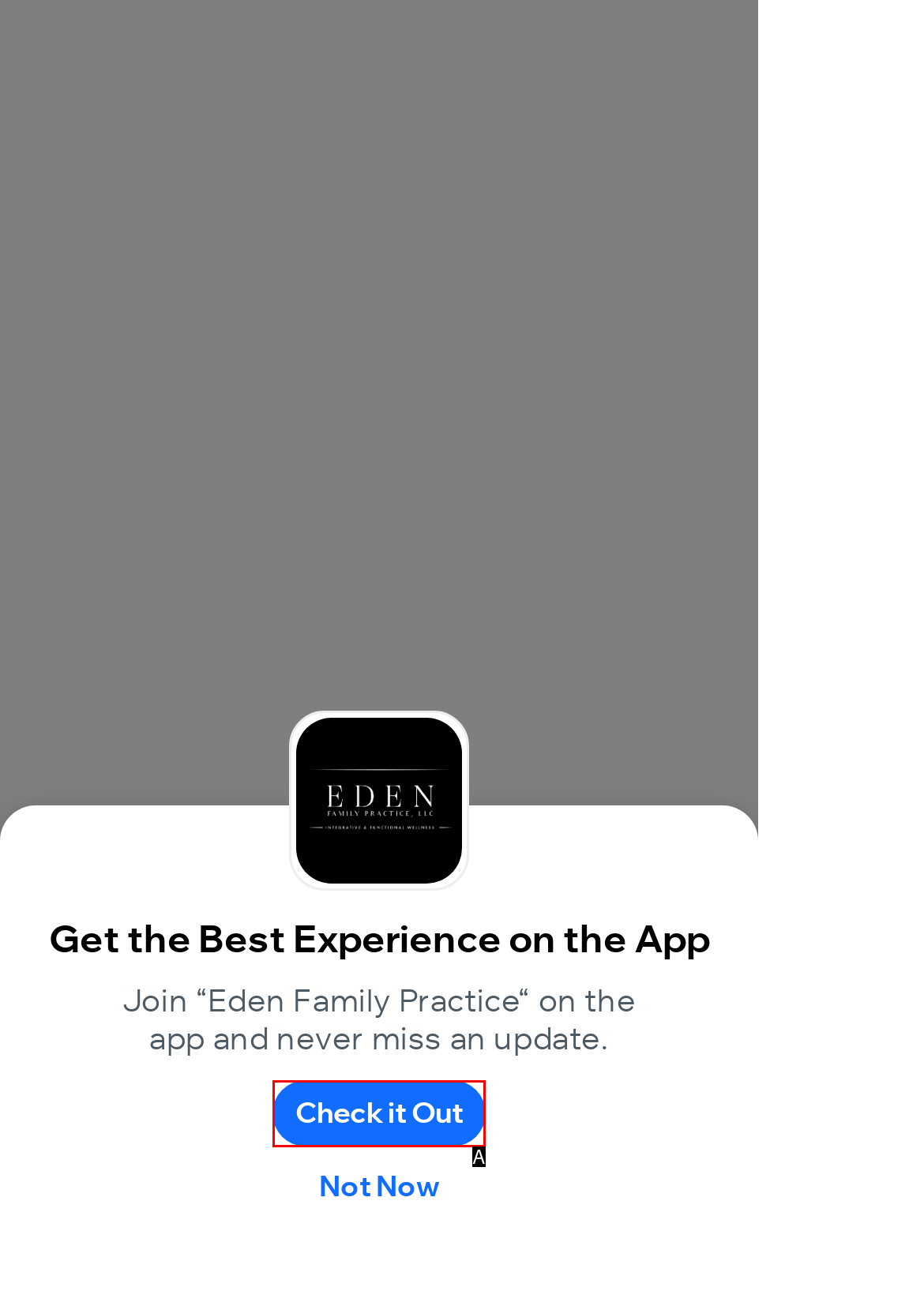Please select the letter of the HTML element that fits the description: ㅤㅤCheck it Outㅤㅤ. Answer with the option's letter directly.

A